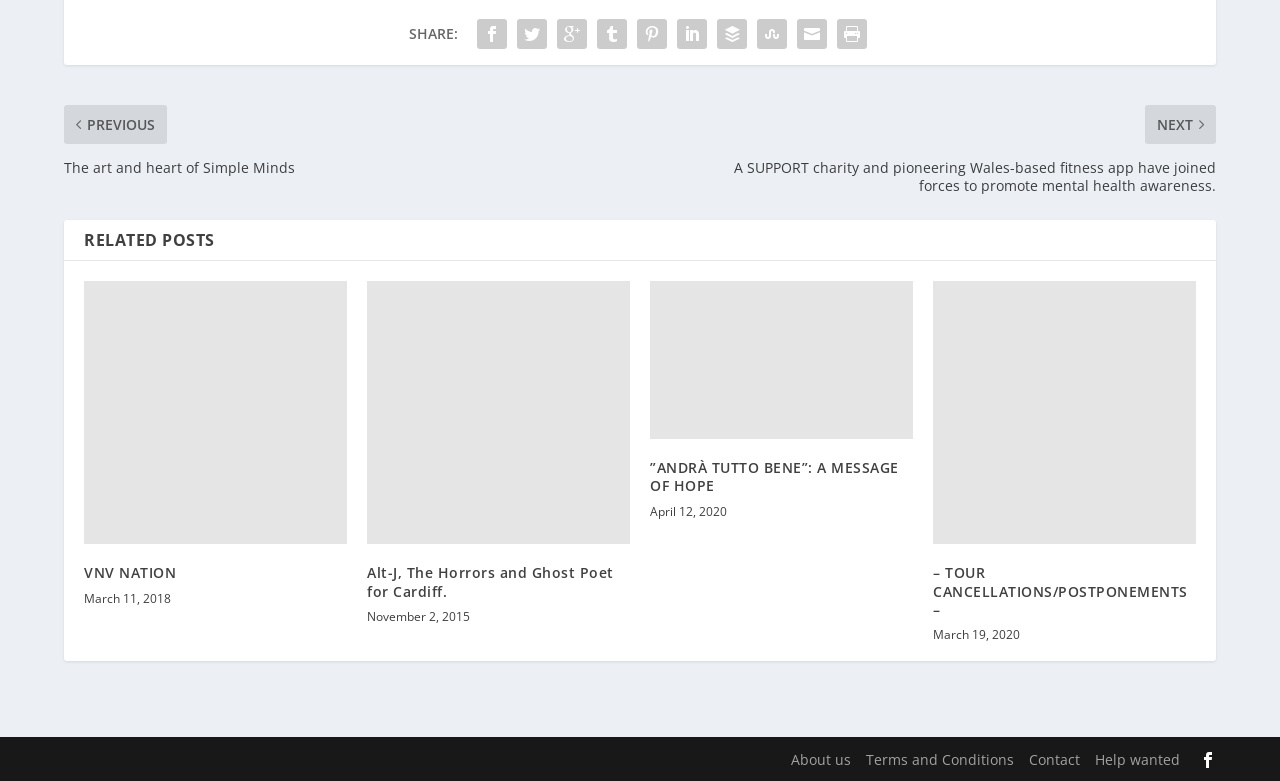Pinpoint the bounding box coordinates of the clickable element needed to complete the instruction: "Read about VNV NATION". The coordinates should be provided as four float numbers between 0 and 1: [left, top, right, bottom].

[0.066, 0.343, 0.271, 0.679]